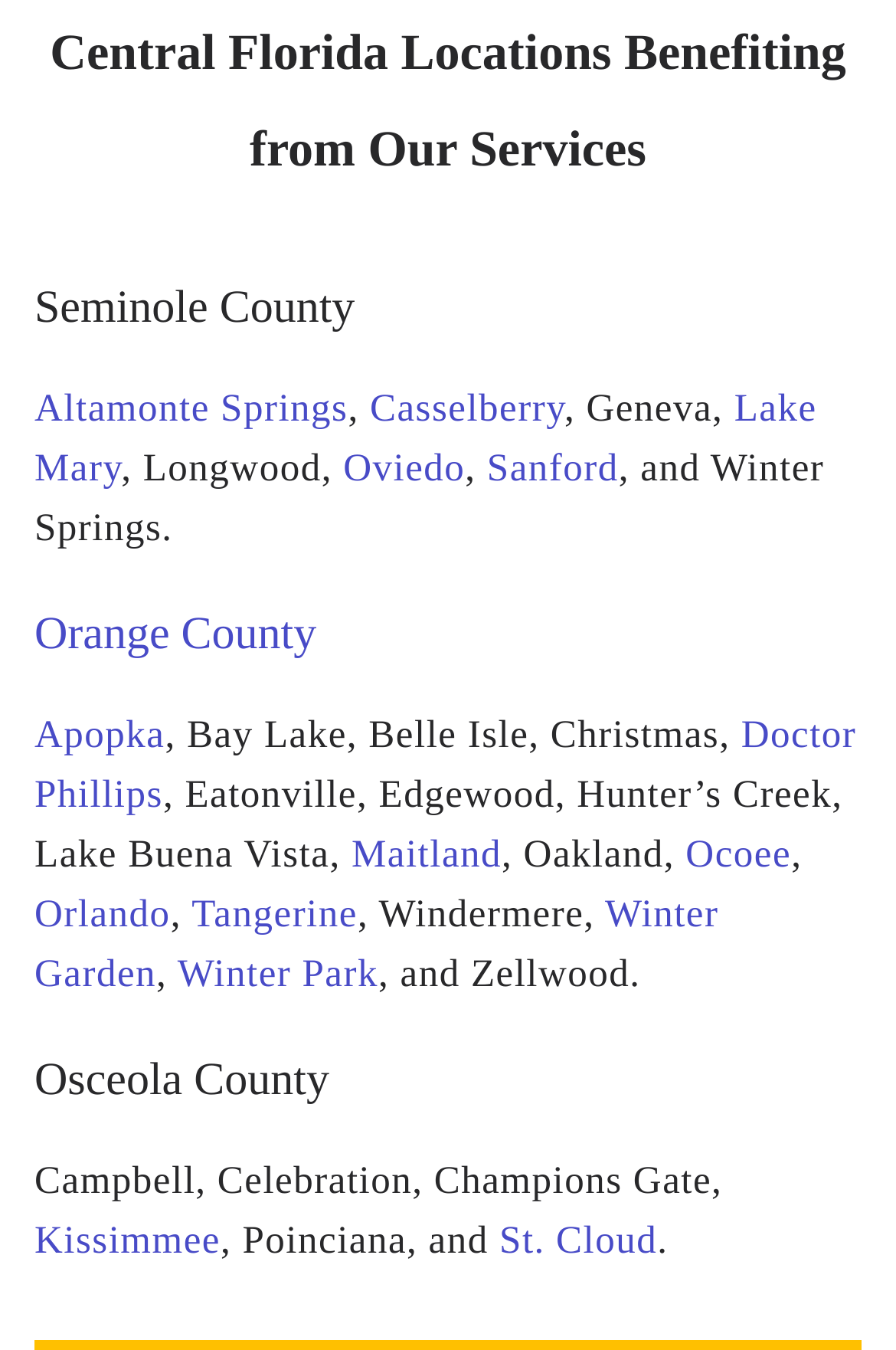How many counties are listed on this webpage?
Please give a detailed and elaborate answer to the question based on the image.

I counted the headings 'Seminole County', 'Orange County', and 'Osceola County' to determine that there are 3 counties listed on this webpage.